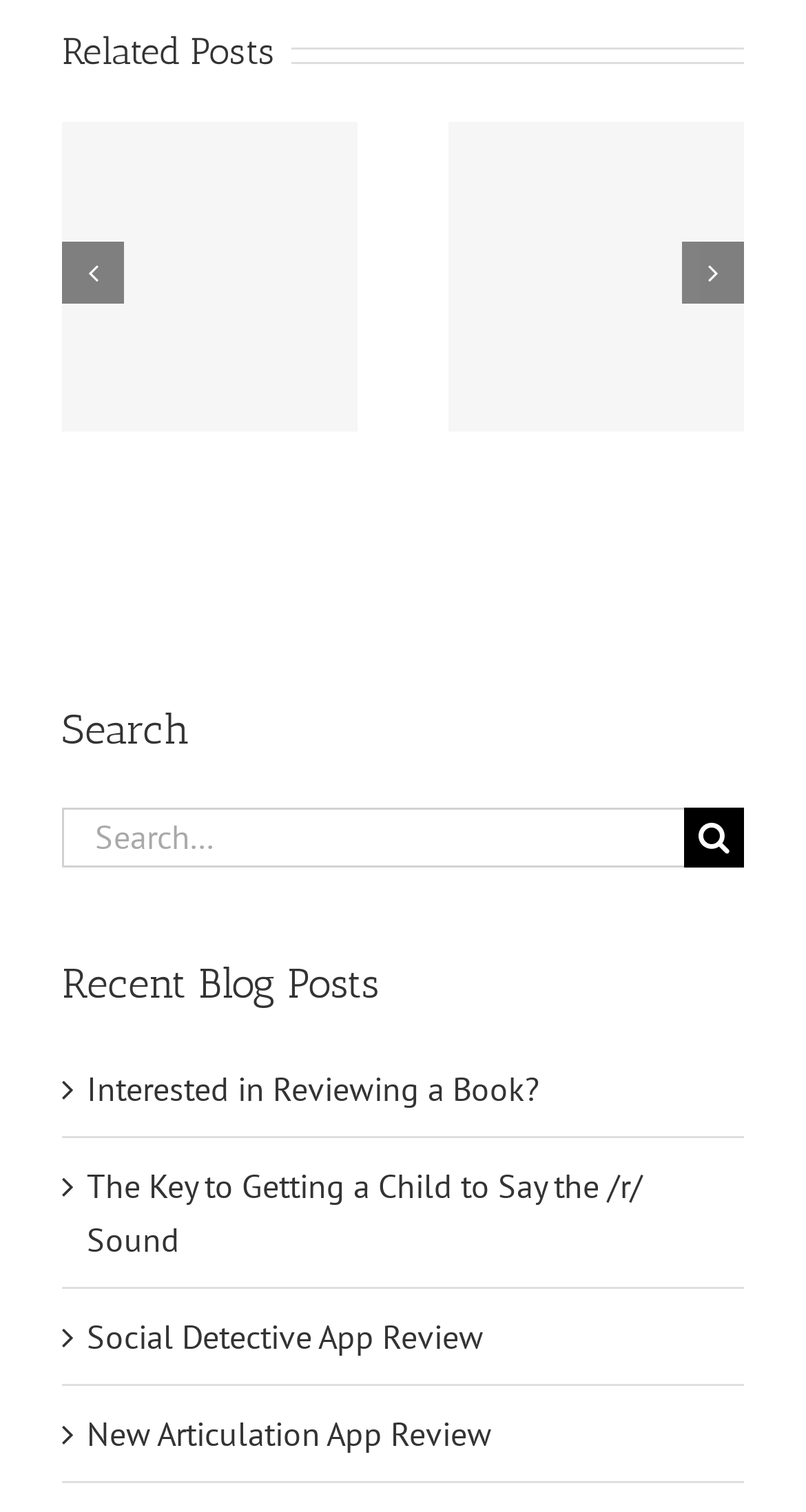Identify the bounding box coordinates necessary to click and complete the given instruction: "Search for a keyword".

[0.077, 0.534, 0.849, 0.574]